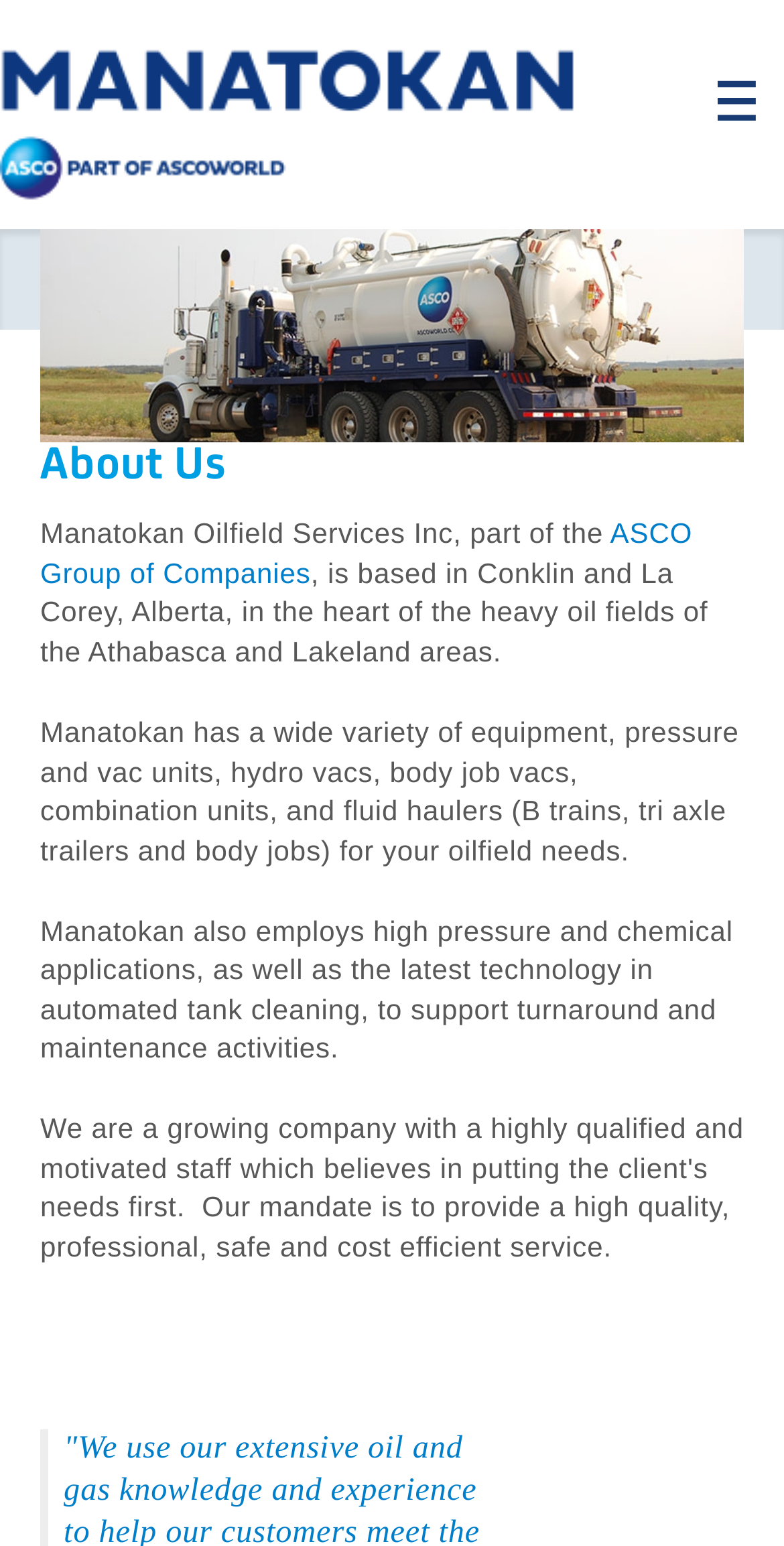What is the name of the company?
Provide an in-depth answer to the question, covering all aspects.

I found the answer by looking at the text in the article section, which mentions 'Manatokan Oilfield Services Inc, part of the ASCO Group of Companies'.